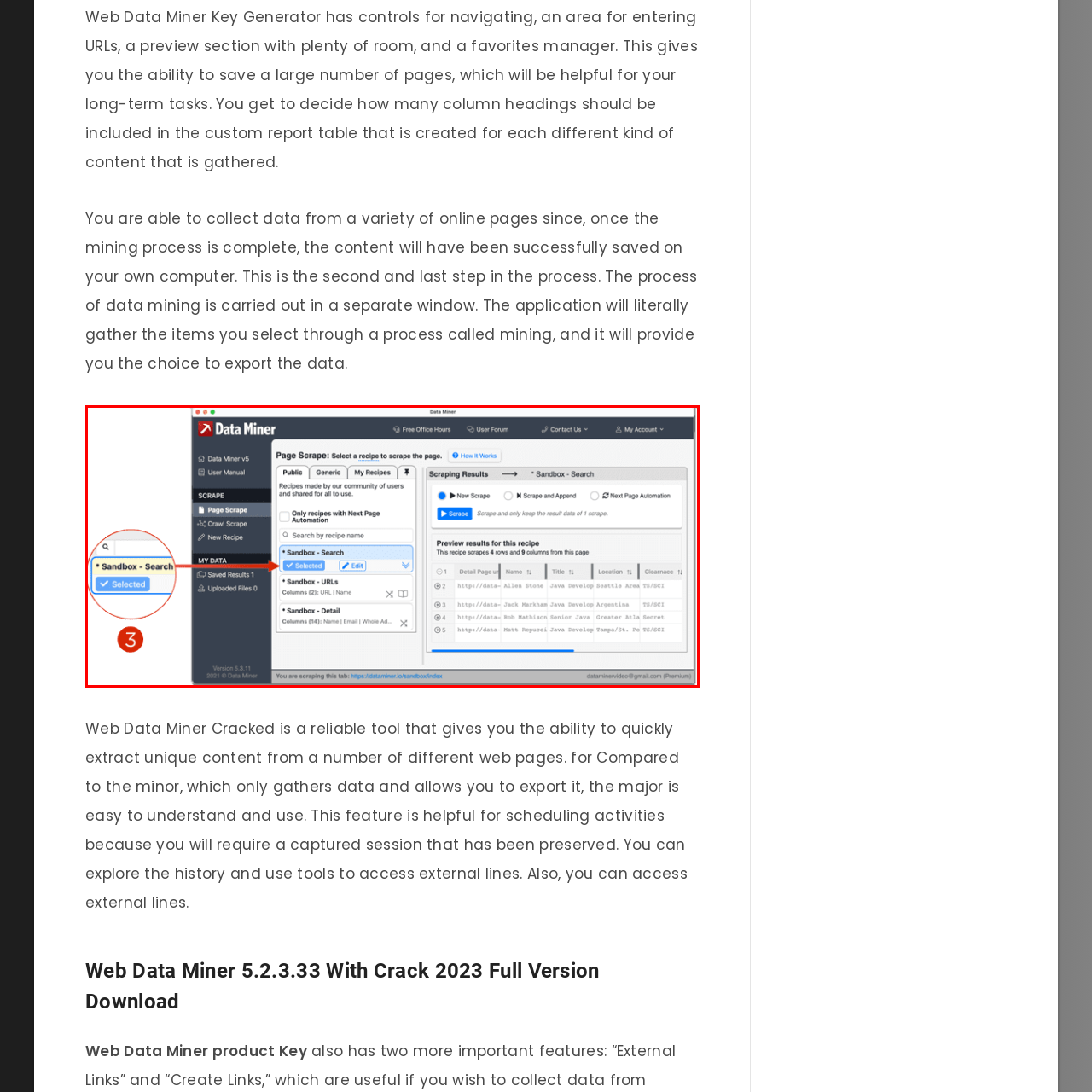Carefully look at the image inside the red box and answer the subsequent question in as much detail as possible, using the information from the image: 
What information is displayed in the preview area?

The preview area below the selection displays a sample of the data structure, which includes details such as 'Detail Page', 'User ID', 'Title', and 'Location', providing a glimpse into the scraping results.